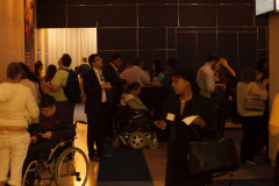Create a detailed narrative for the image.

The image depicts a vibrant scene from an event focused on accessibility and inclusion. A diverse group of attendees is engaged in conversation and networking, showcasing a mix of individuals in both wheelchairs and standing positions. The setting appears to be a well-lit venue with a modern design, indicated by geometric lines and a polished floor. Some attendees are dressed in business attire, suggesting a professional atmosphere aimed at fostering connections and discussions around disability representation and entrepreneurship. The overall ambiance conveys a sense of community and collaboration, emphasizing the importance of inclusivity in various spheres of life.